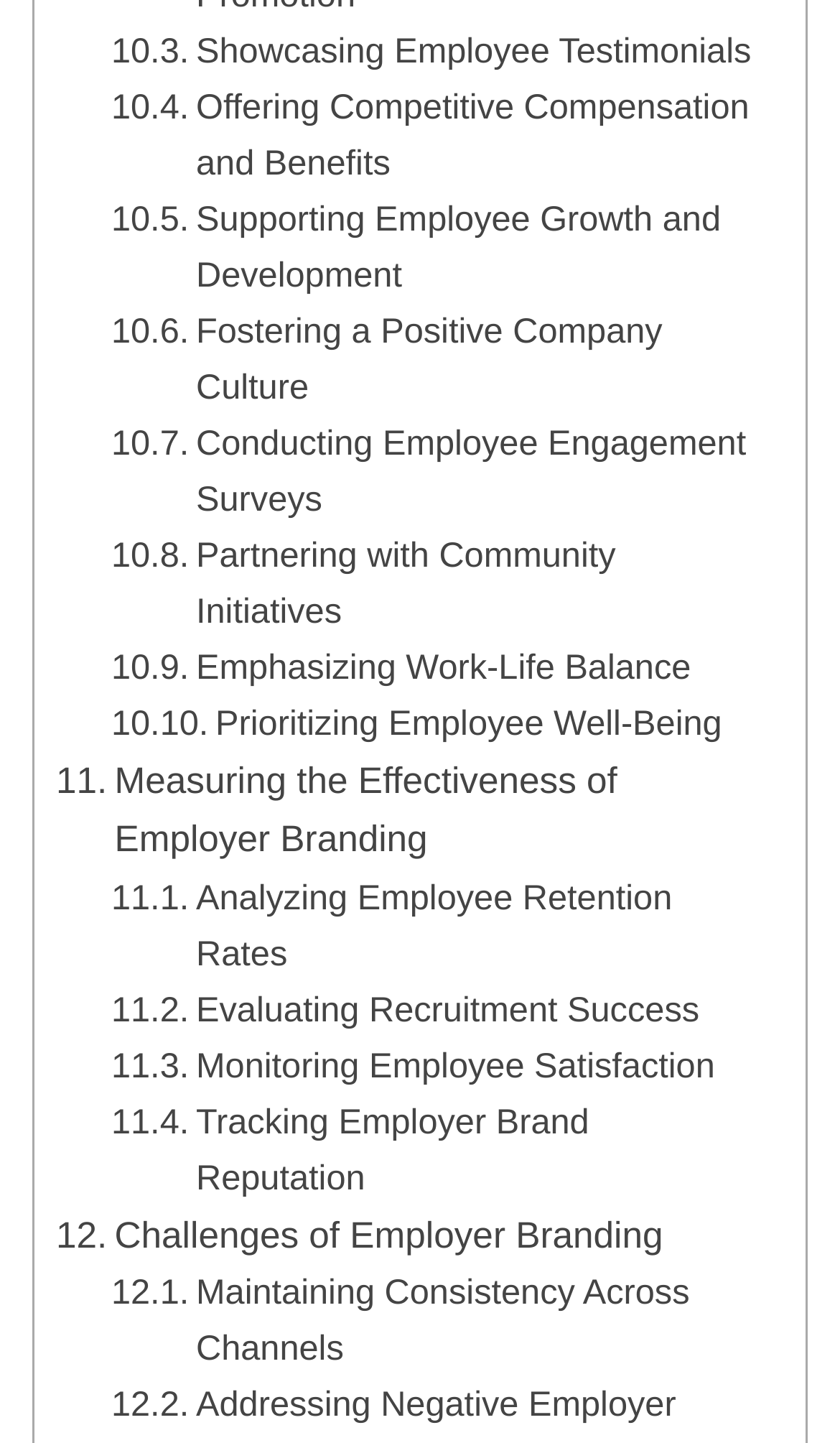Can you pinpoint the bounding box coordinates for the clickable element required for this instruction: "Learn about competitive compensation and benefits"? The coordinates should be four float numbers between 0 and 1, i.e., [left, top, right, bottom].

[0.132, 0.055, 0.908, 0.133]